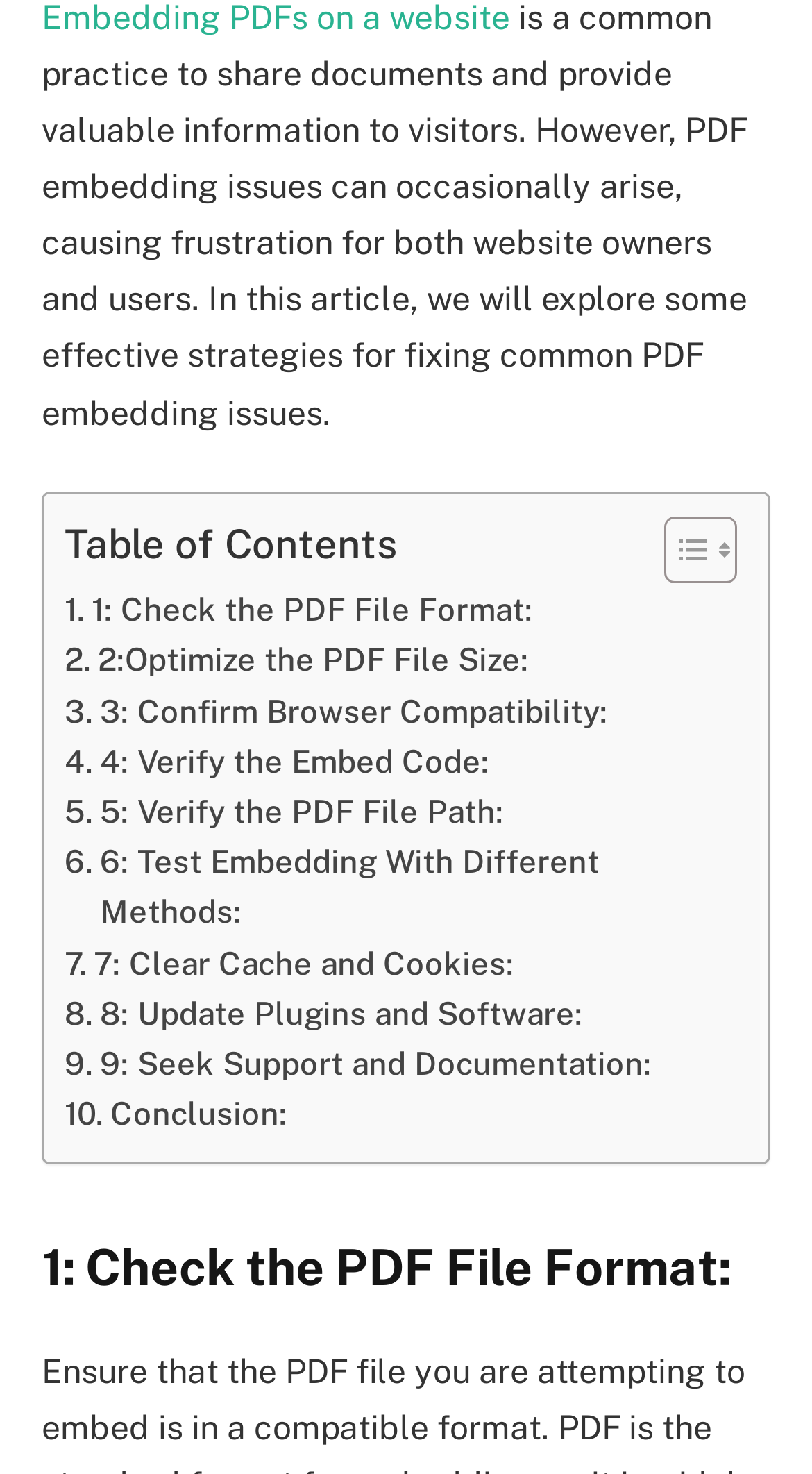Find the bounding box coordinates of the area that needs to be clicked in order to achieve the following instruction: "Clear Cache and Cookies". The coordinates should be specified as four float numbers between 0 and 1, i.e., [left, top, right, bottom].

[0.079, 0.637, 0.633, 0.671]